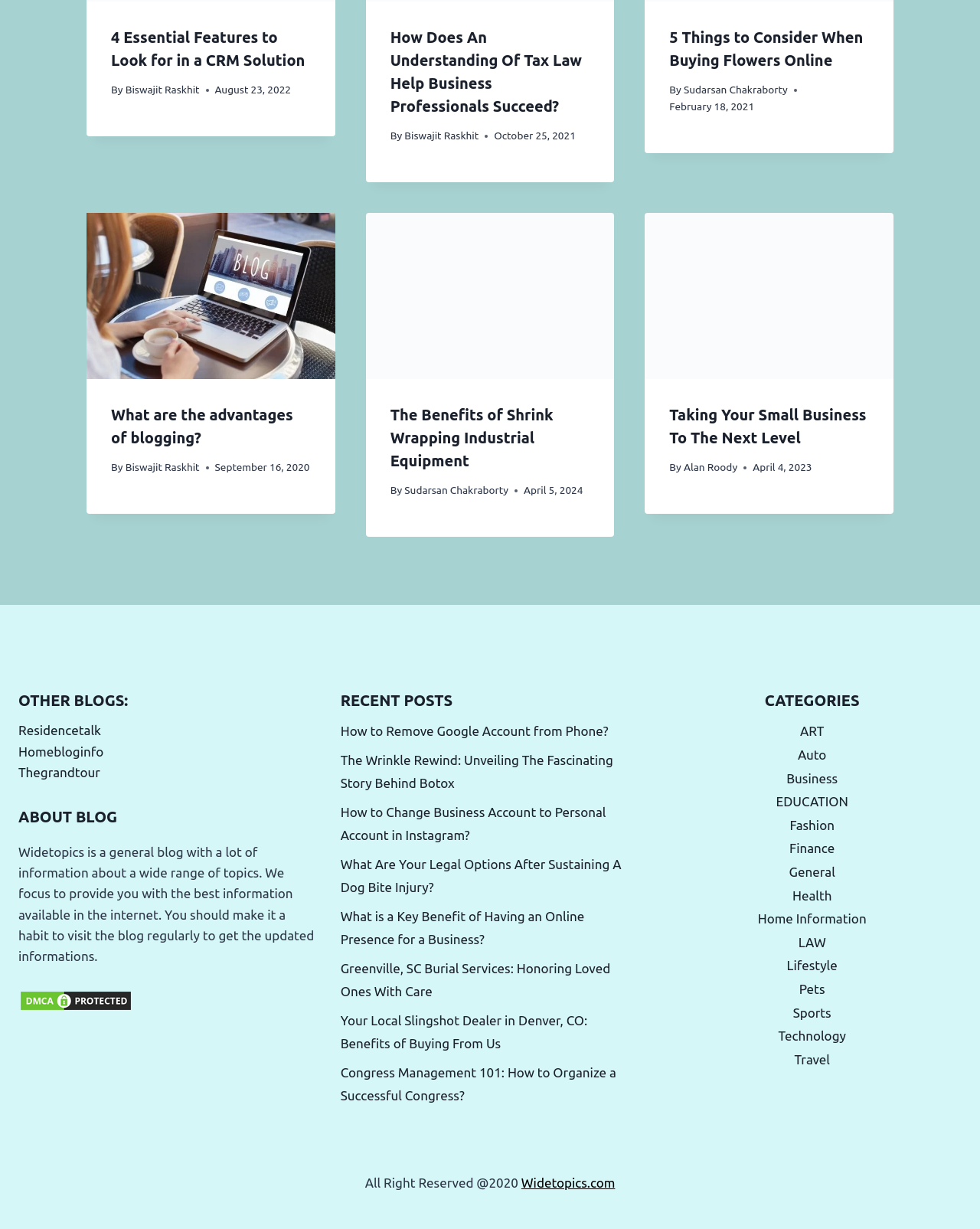Could you provide the bounding box coordinates for the portion of the screen to click to complete this instruction: "visit the blog about taking your small business to the next level"?

[0.683, 0.328, 0.887, 0.366]